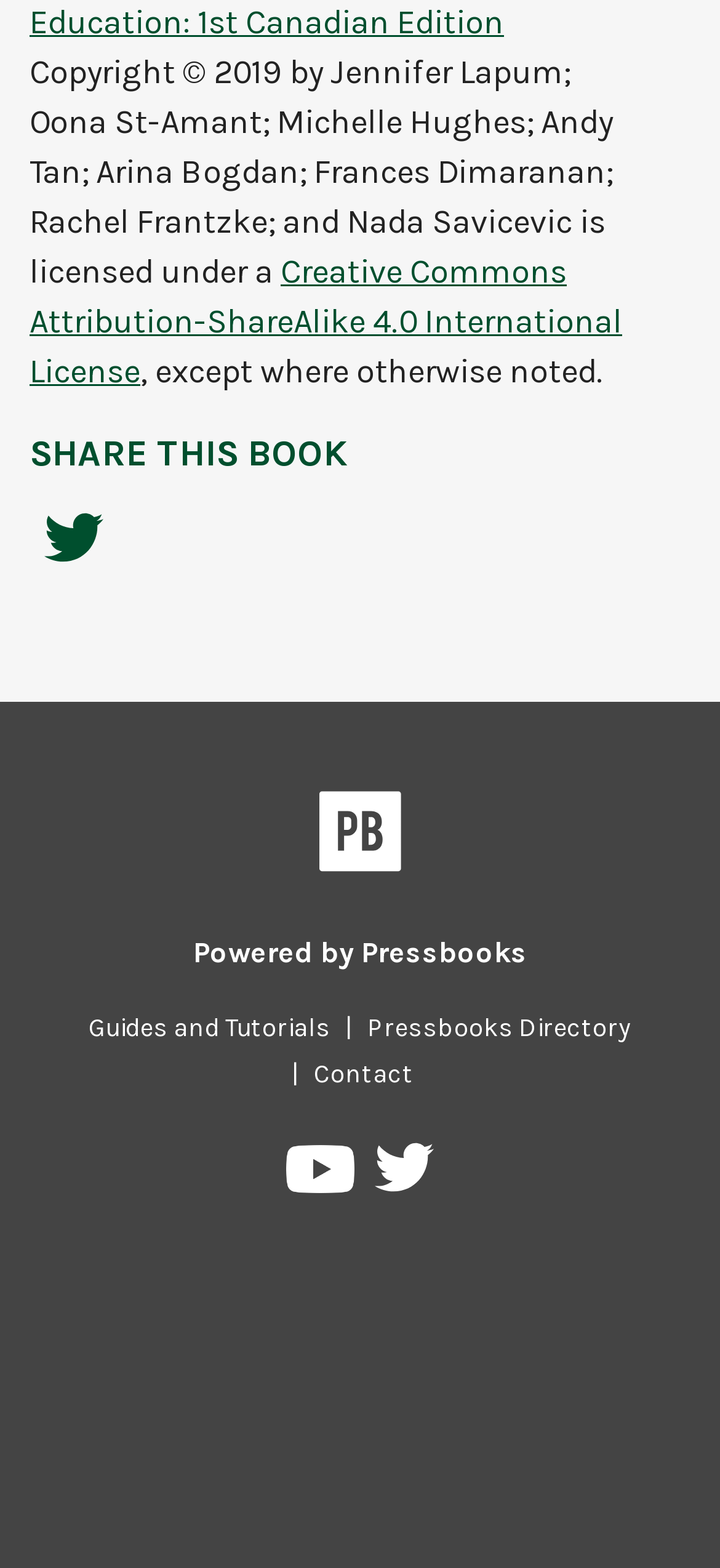Specify the bounding box coordinates of the region I need to click to perform the following instruction: "Check reviews". The coordinates must be four float numbers in the range of 0 to 1, i.e., [left, top, right, bottom].

None